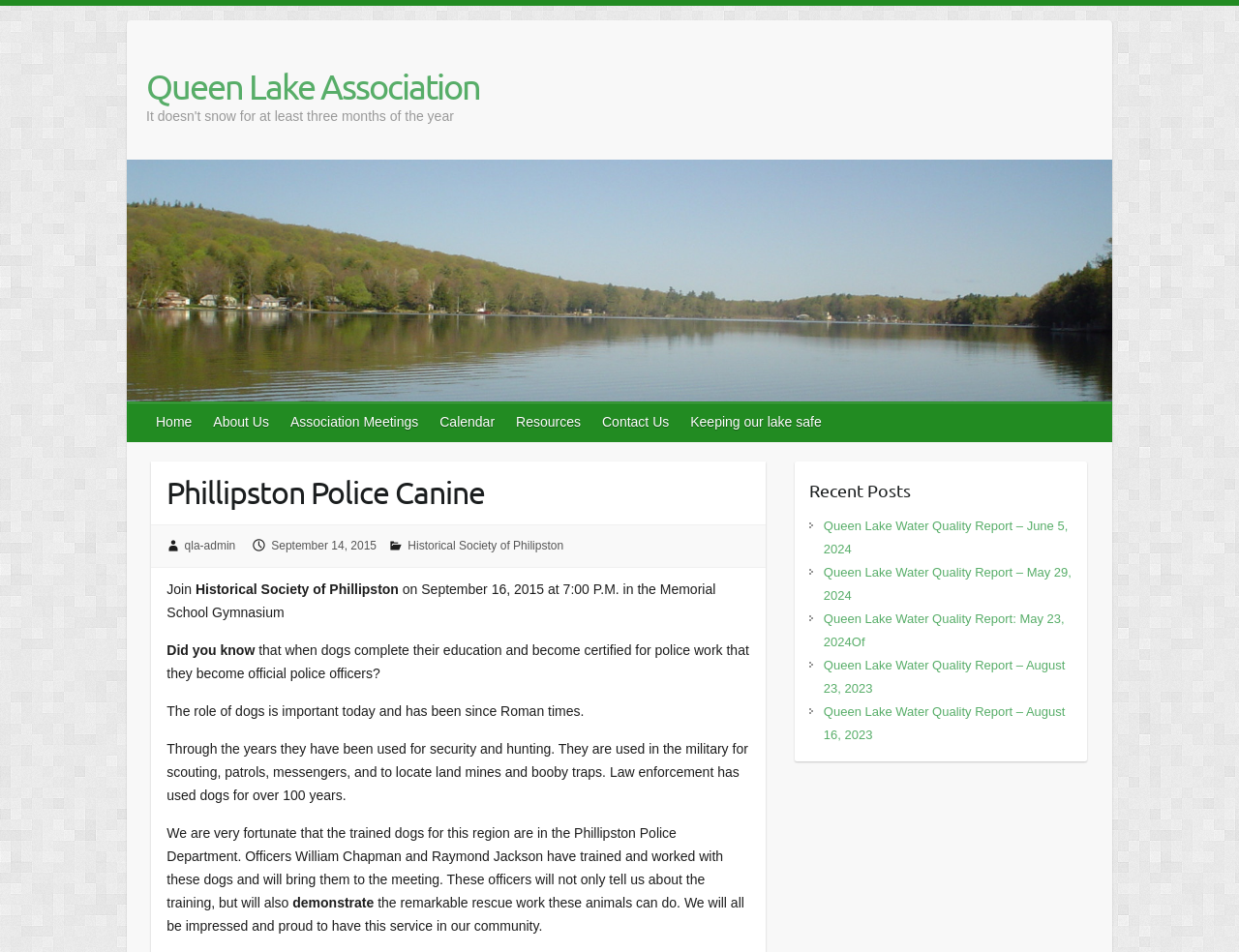Generate a thorough caption that explains the contents of the webpage.

The webpage is about the Queen Lake Association and features a prominent image of the association at the top, taking up most of the width of the page. Below the image, there is a group of links, including "Home", "About Us", "Association Meetings", "Calendar", "Resources", "Contact Us", and "Keeping our lake safe". 

To the right of the image, there is a heading that reads "Phillipston Police Canine" and a link to "qla-admin" below it. Further down, there are links to "September 14, 2015" and "Historical Society of Philipston". 

The main content of the page is divided into two sections. The left section contains several paragraphs of text, including a description of the role of dogs in police work, their history, and their current use in the military and law enforcement. The text also mentions that the Phillipston Police Department has trained dogs and that officers will be bringing them to a meeting to demonstrate their capabilities. 

The right section of the page is headed "Recent Posts" and features a list of links to various Queen Lake Water Quality Reports, dated from May 2024 to August 2023.